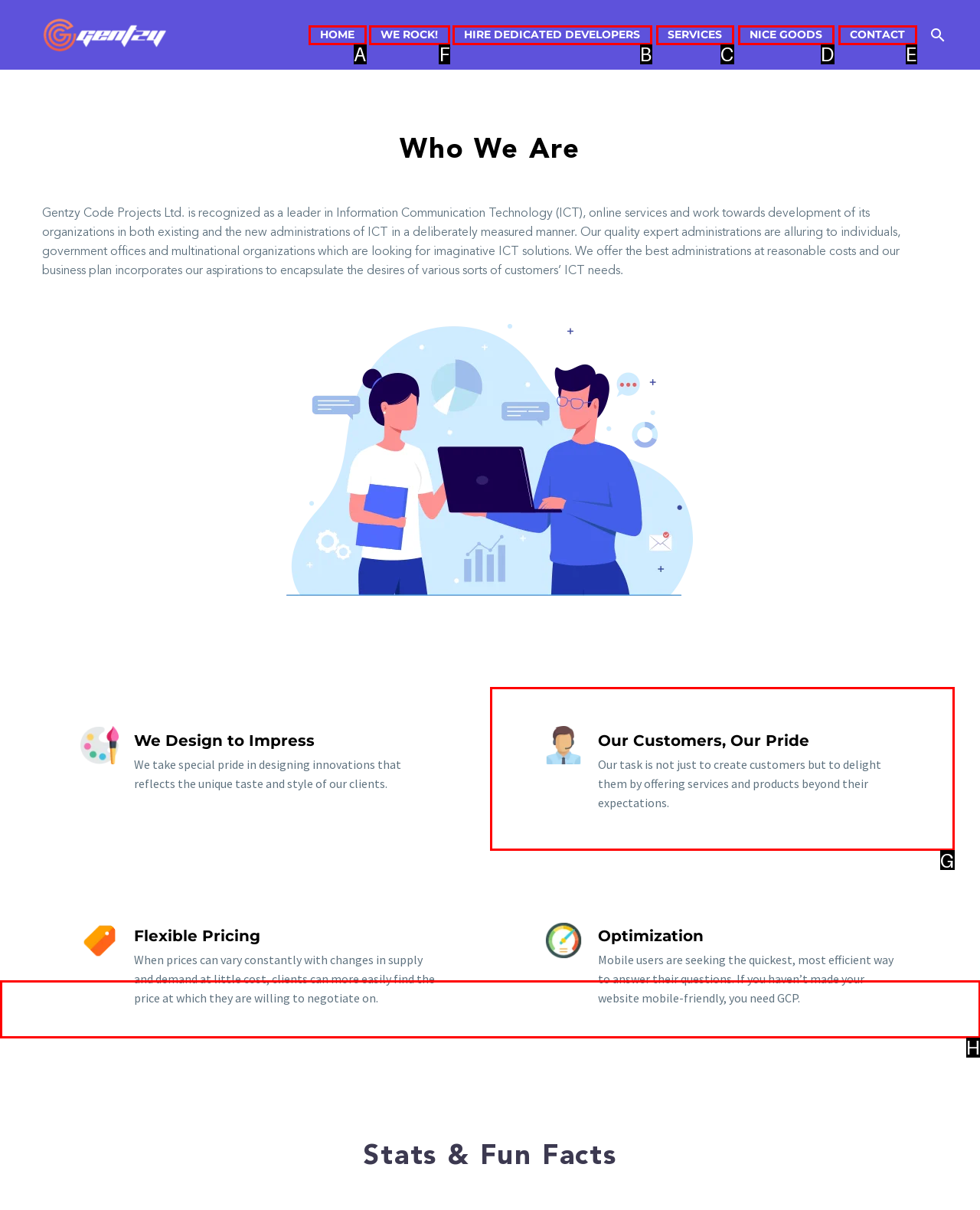Select the appropriate bounding box to fulfill the task: Click WE ROCK! Respond with the corresponding letter from the choices provided.

F